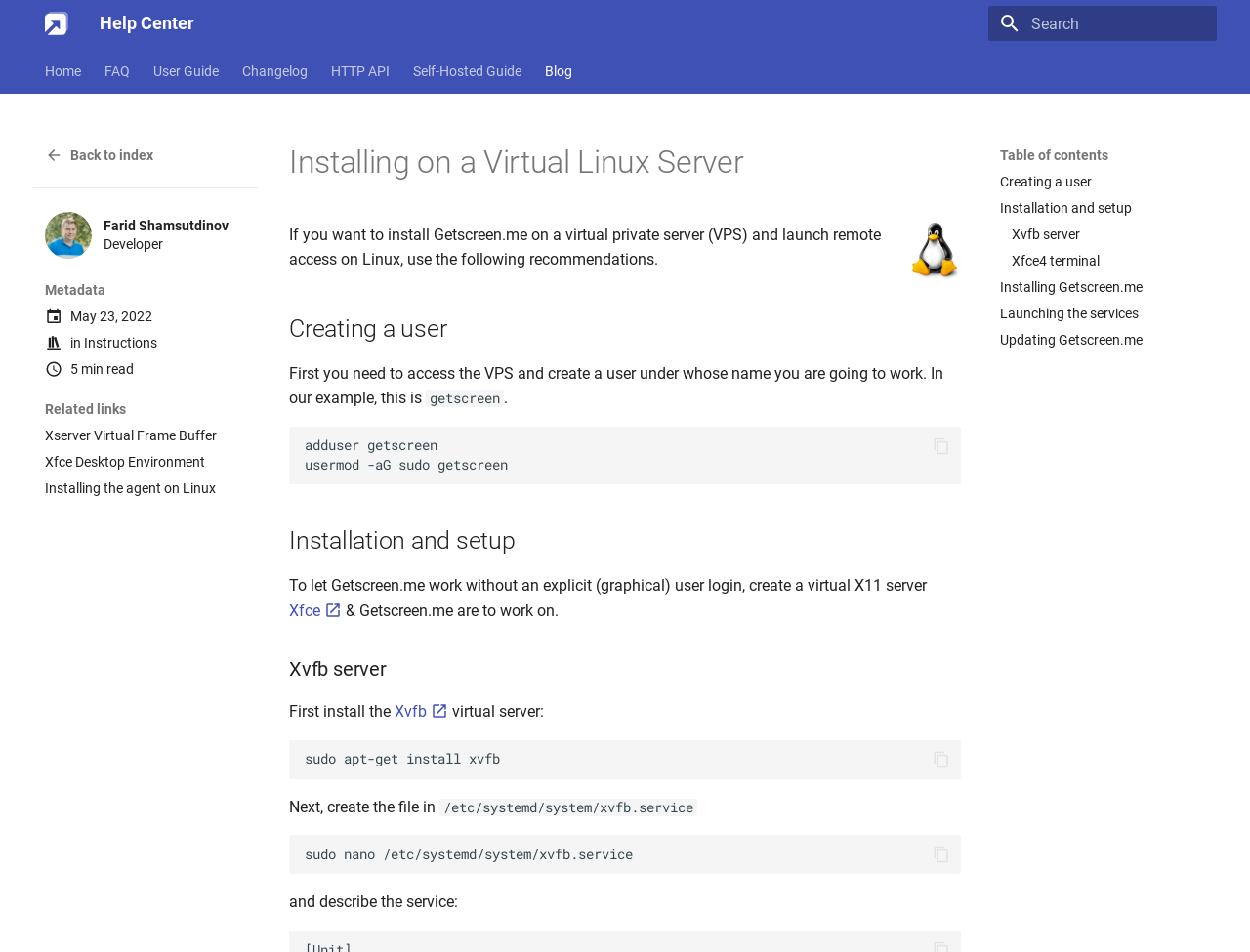Bounding box coordinates are specified in the format (top-left x, top-left y, bottom-right x, bottom-right y). All values are floating point numbers bounded between 0 and 1. Please provide the bounding box coordinate of the region this sentence describes: Xfce

[0.231, 0.631, 0.273, 0.651]